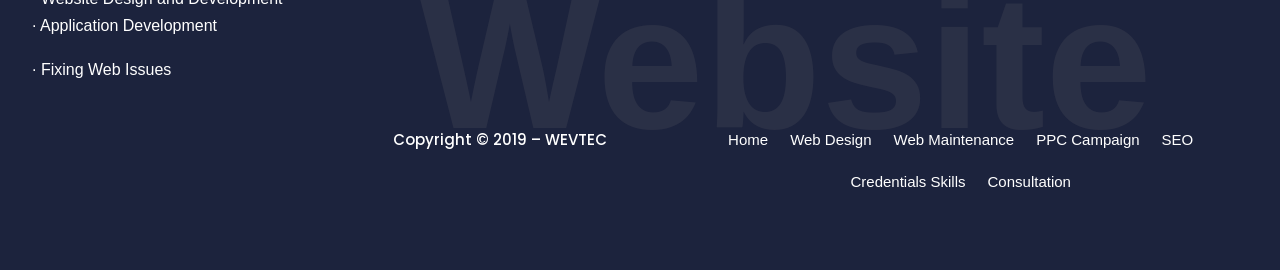Pinpoint the bounding box coordinates of the clickable element to carry out the following instruction: "Consult with us."

[0.771, 0.648, 0.837, 0.772]